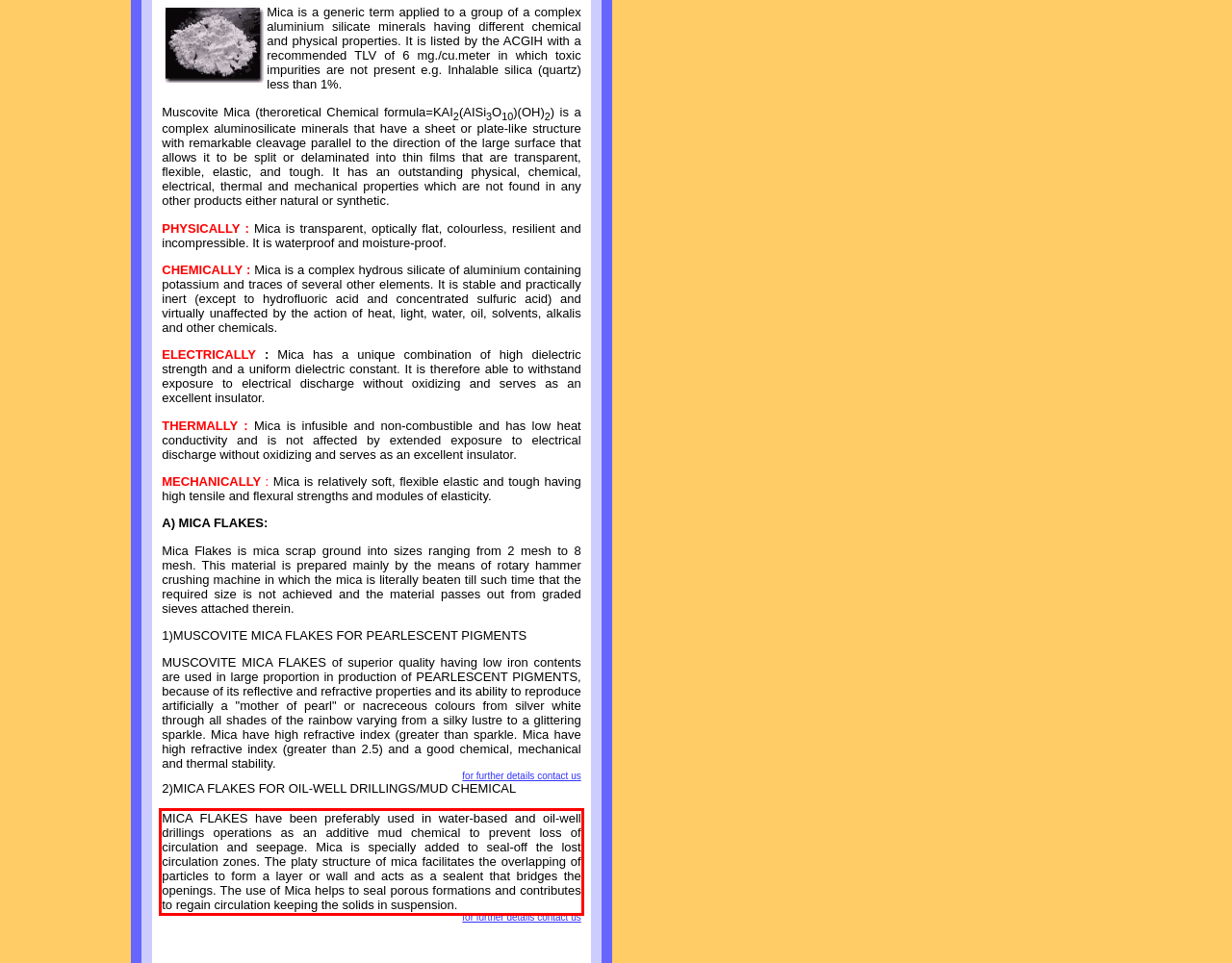Please perform OCR on the text content within the red bounding box that is highlighted in the provided webpage screenshot.

MICA FLAKES have been preferably used in water-based and oil-well drillings operations as an additive mud chemical to prevent loss of circulation and seepage. Mica is specially added to seal-off the lost circulation zones. The platy structure of mica facilitates the overlapping of particles to form a layer or wall and acts as a sealent that bridges the openings. The use of Mica helps to seal porous formations and contributes to regain circulation keeping the solids in suspension.